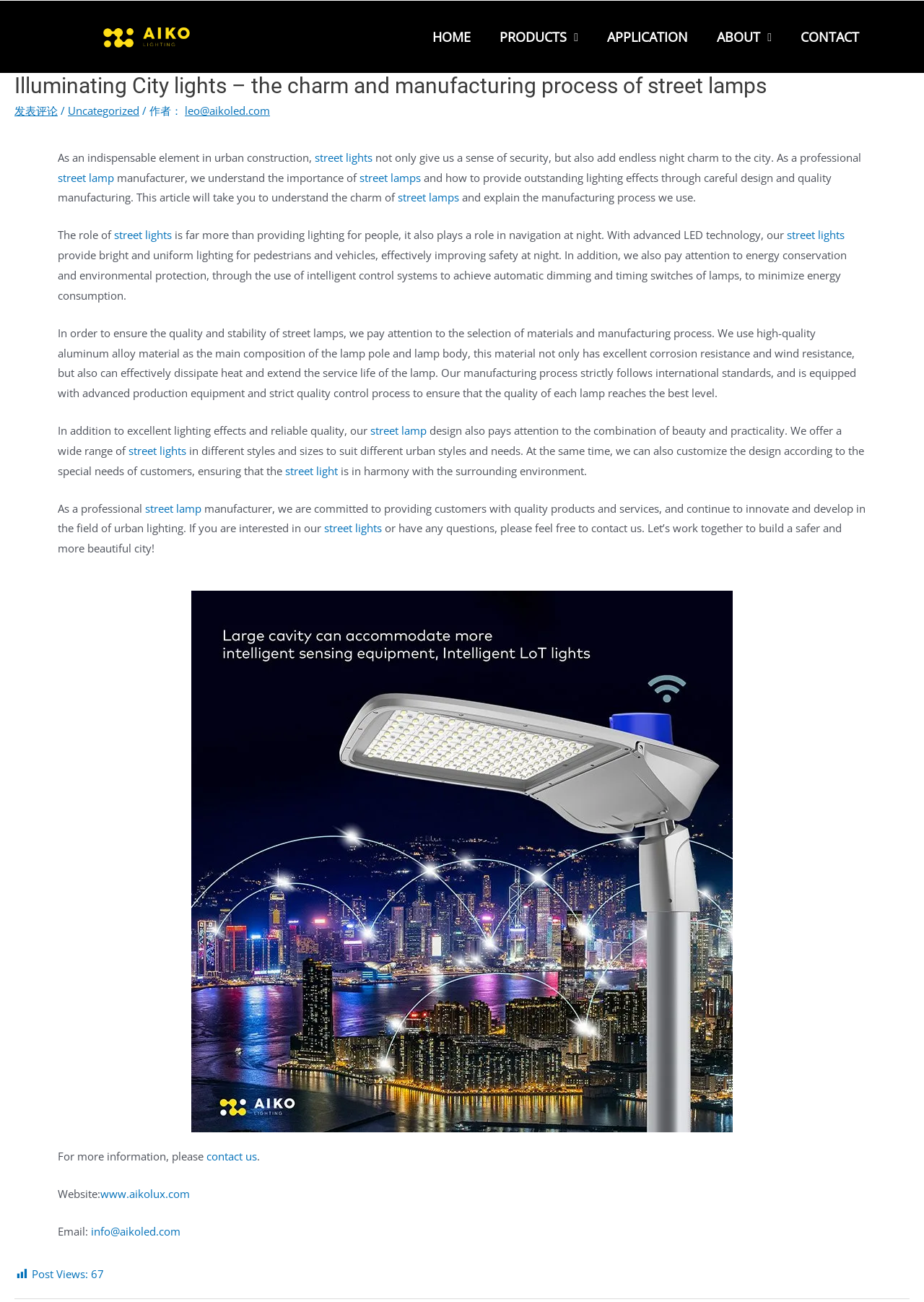Identify and provide the text content of the webpage's primary headline.

Illuminating City lights – the charm and manufacturing process of street lamps